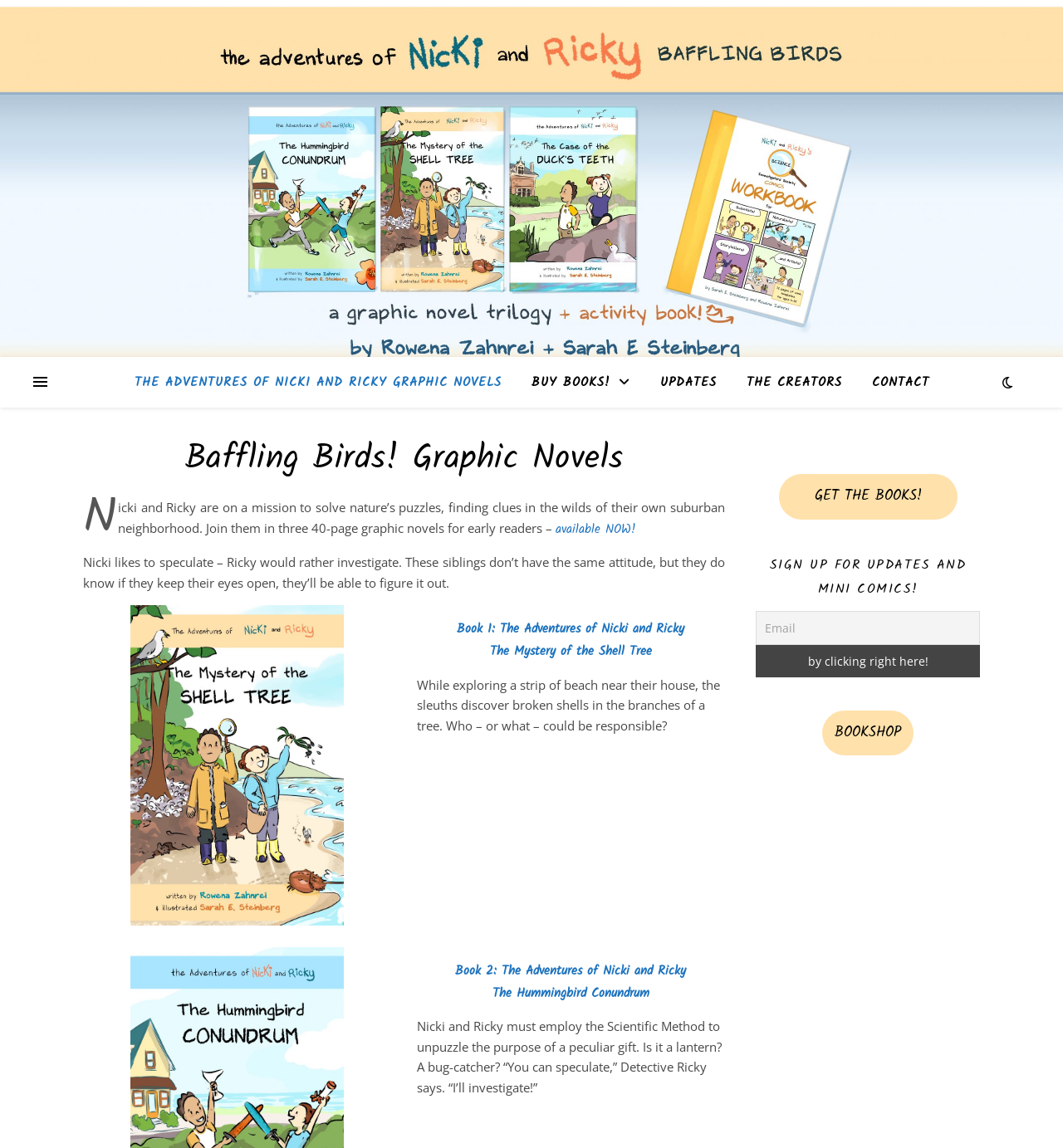Summarize the contents and layout of the webpage in detail.

The webpage is about "Nicki and Ricky: Baffling Birds! – Comics for Young Naturalists". At the top, there are five links: "THE ADVENTURES OF NICKI AND RICKY GRAPHIC NOVELS", "BUY BOOKS!", "UPDATES", "THE CREATORS", and "CONTACT". 

Below these links, there is a header section with a heading "Baffling Birds! Graphic Novels". Underneath, there is a paragraph of text describing the graphic novels, which are about two siblings, Nicki and Ricky, who solve nature's puzzles in their suburban neighborhood. 

Next to this text, there is a link "available NOW!" and another paragraph describing the siblings' different approaches to solving mysteries. 

To the right of these paragraphs, there is an image (figure) taking up a significant portion of the page. Below the image, there are two sections, each with a link to a book, "Book 1: The Adventures of Nicki and Ricky" and "Book 2: The Adventures of Nicki and Ricky", respectively. Each section also has a link to a specific book title, "The Mystery of the Shell Tree" and "The Hummingbird Conundrum", respectively, along with a brief description of each book.

On the right side of the page, there is a complementary section with a link "GET THE BOOKS!" and a heading "SIGN UP FOR UPDATES AND MINI COMICS!". Below this heading, there is a required email textbox and a button "by clicking right here!". At the bottom of this section, there is a link "BOOKSHOP".